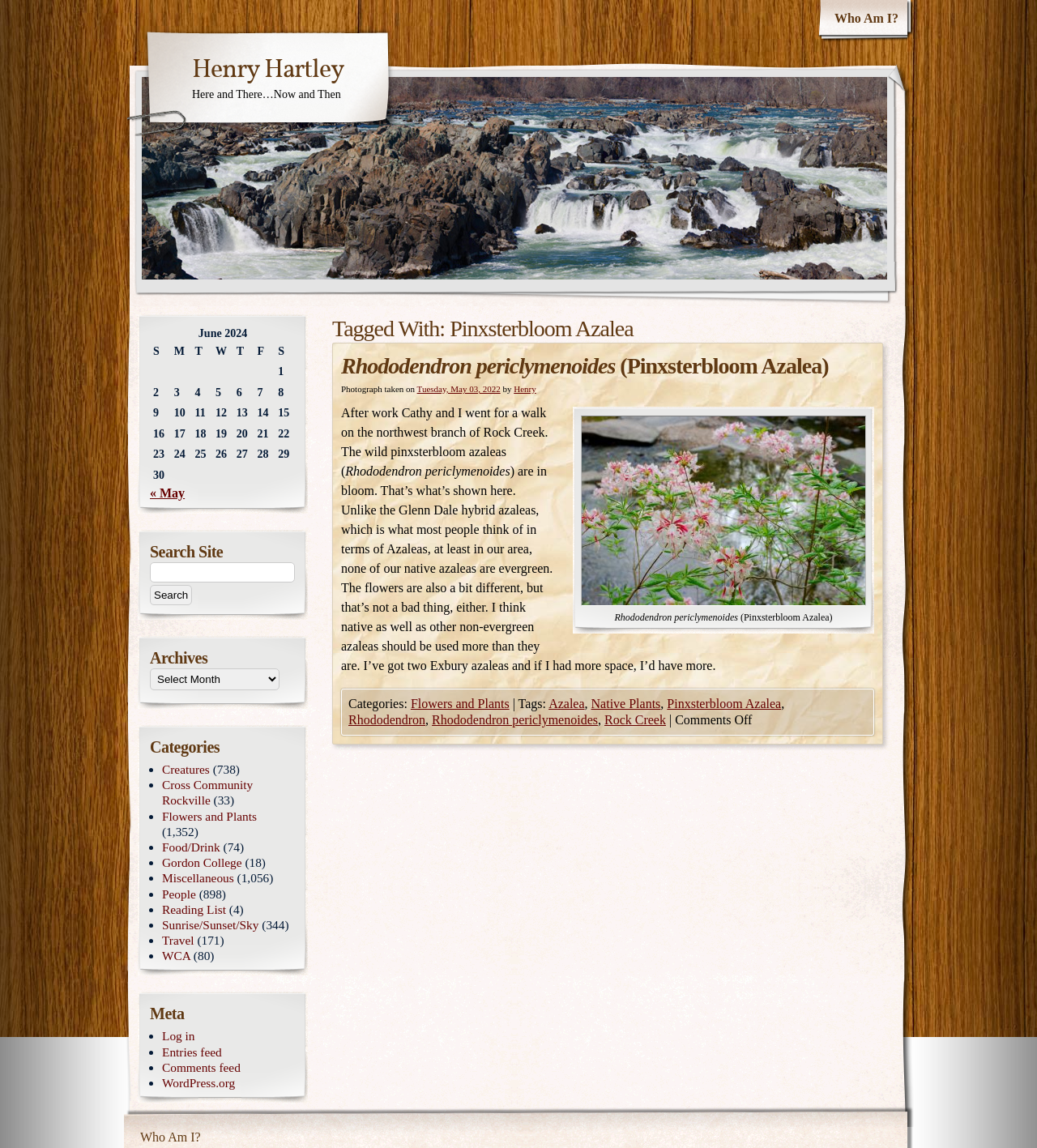What is the headline of the webpage?

Tagged With: Pinxsterbloom Azalea